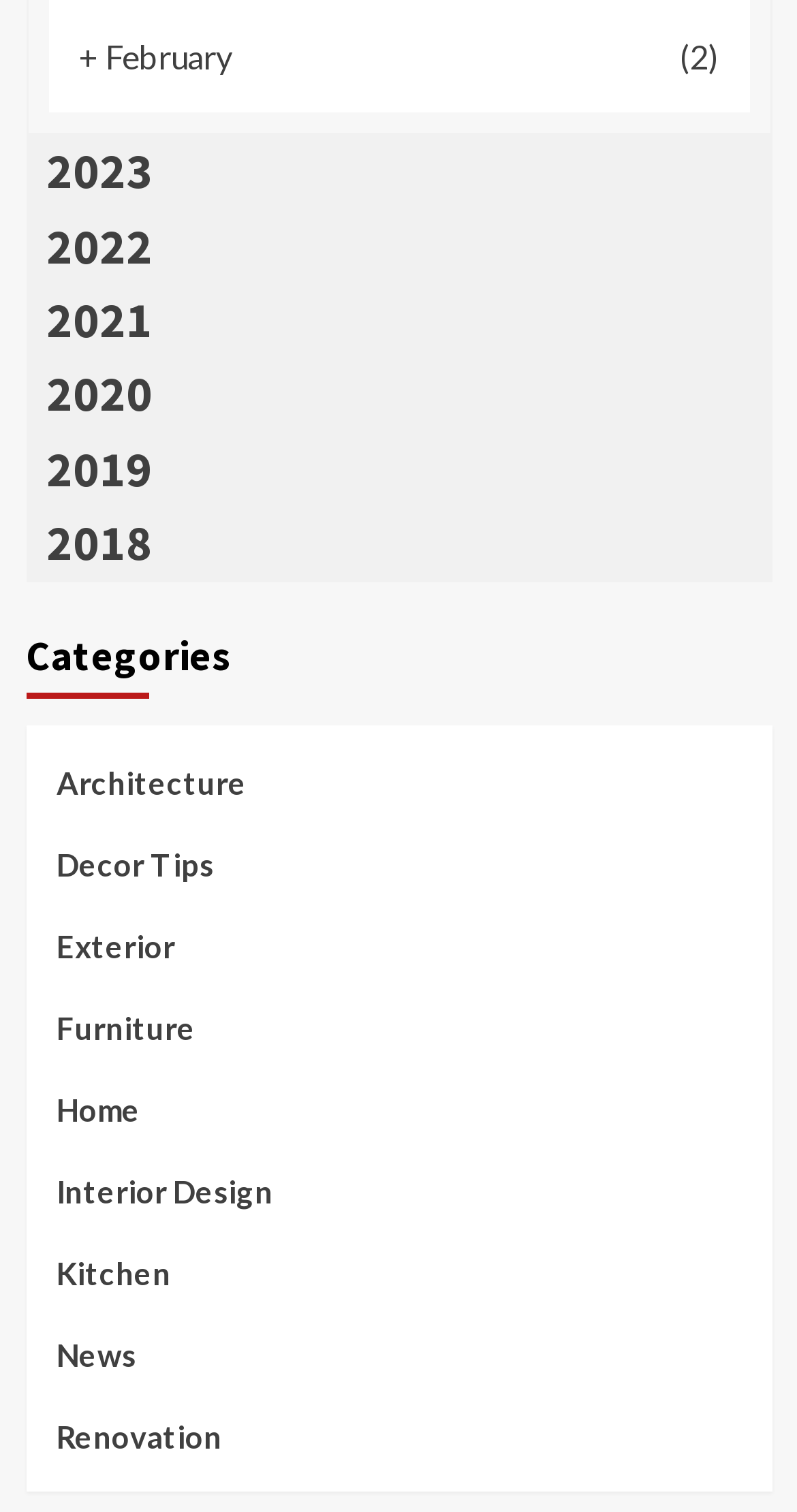Please identify the bounding box coordinates of the region to click in order to complete the given instruction: "Check out Home category". The coordinates should be four float numbers between 0 and 1, i.e., [left, top, right, bottom].

[0.071, 0.717, 0.176, 0.77]